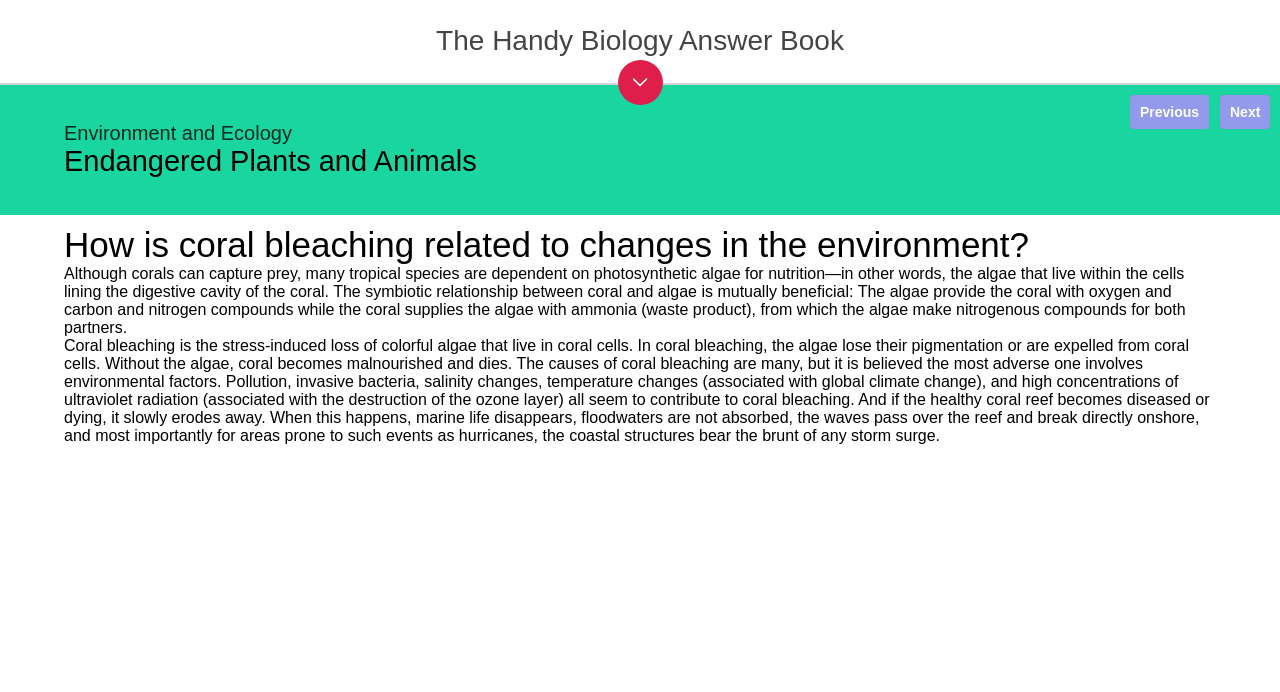Please use the details from the image to answer the following question comprehensively:
What happens to coral when it becomes malnourished?

When coral becomes malnourished due to the loss of algae, it dies. This is because the coral relies on the algae for nutrition, and without the algae, the coral is unable to survive.